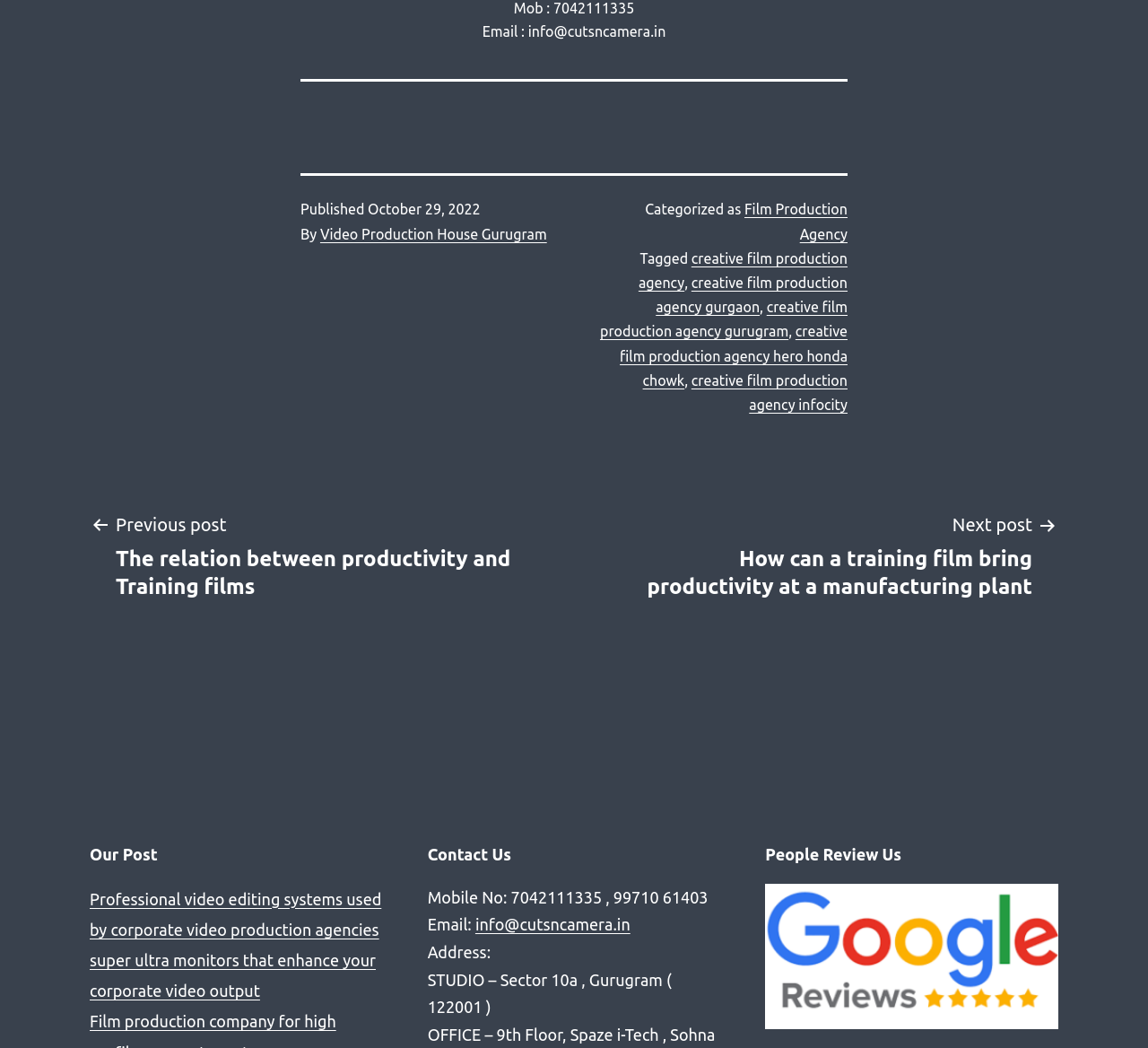Locate the bounding box coordinates of the element that needs to be clicked to carry out the instruction: "View the contact information". The coordinates should be given as four float numbers ranging from 0 to 1, i.e., [left, top, right, bottom].

[0.372, 0.847, 0.617, 0.864]